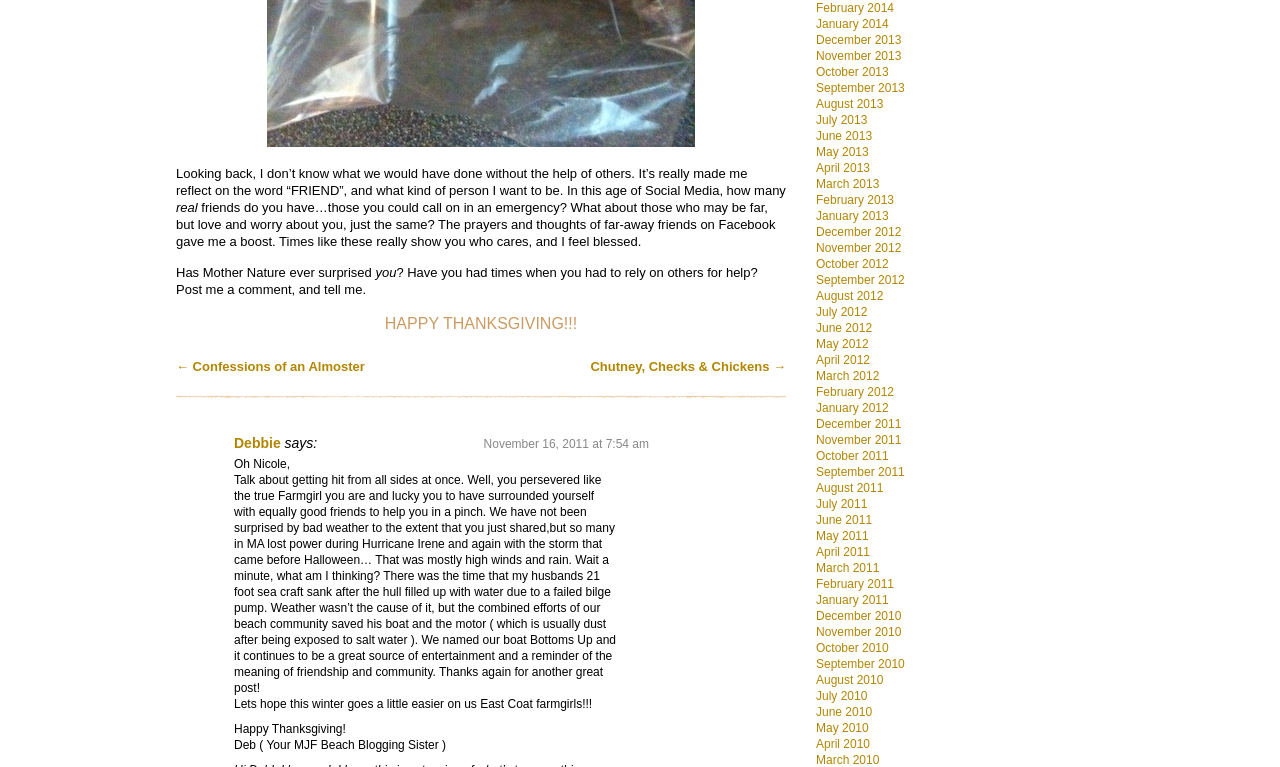Provide a single word or phrase answer to the question: 
What is the occasion mentioned in the heading?

Thanksgiving